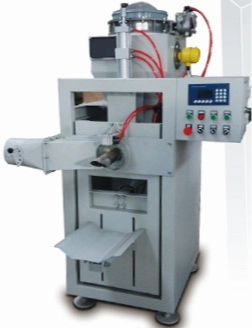What is located at the base of the machine?
Using the image, answer in one word or phrase.

Discharge chute